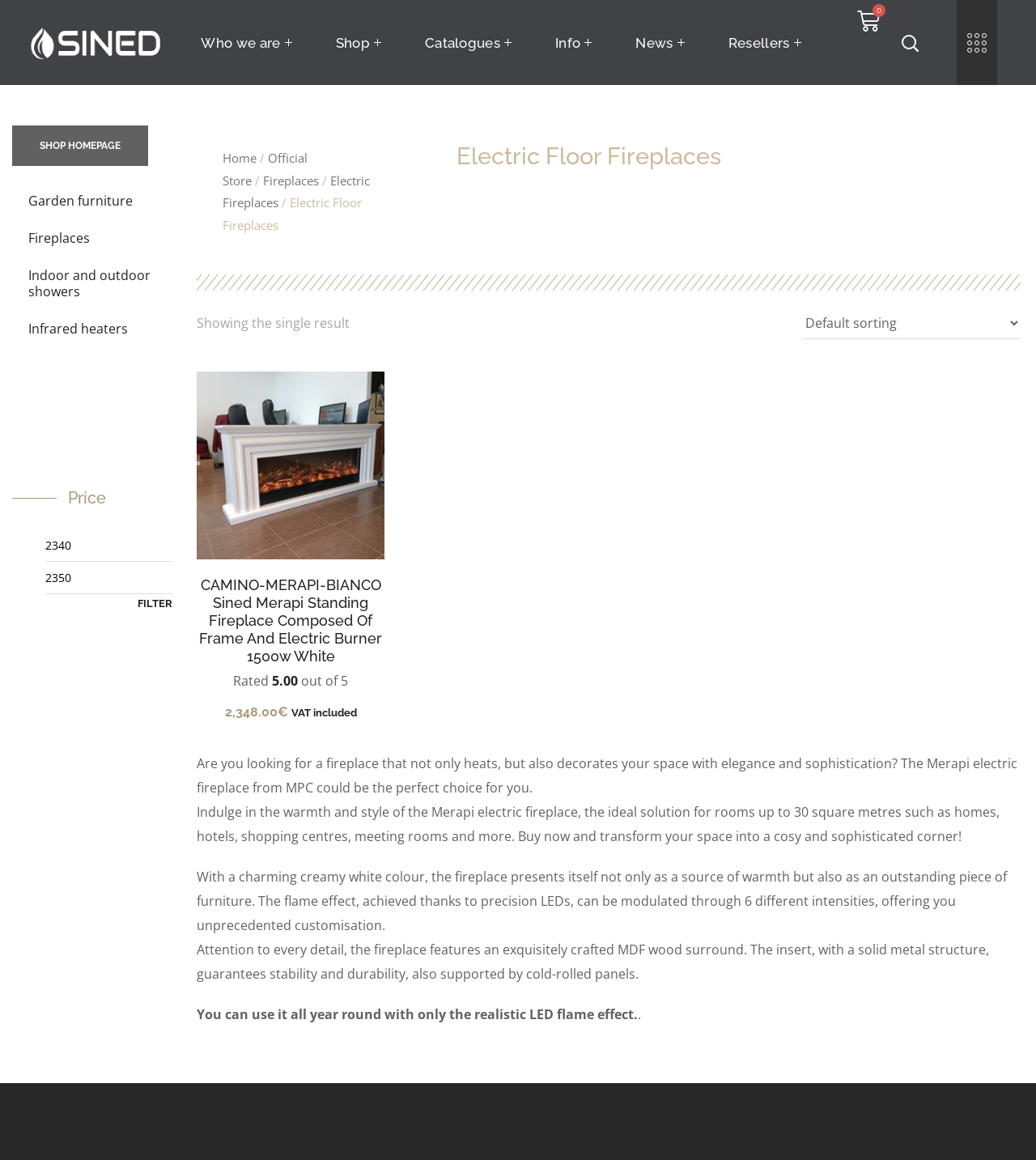Provide the bounding box coordinates of the UI element this sentence describes: "Indoor and outdoor showers".

[0.012, 0.221, 0.167, 0.267]